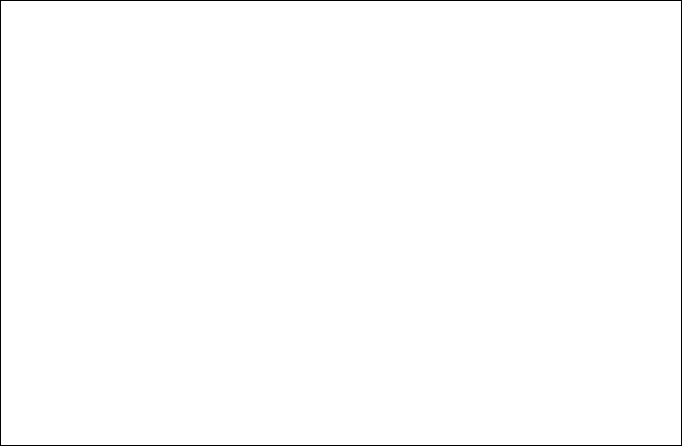What is the purpose of the 'Recently updated' feature?
Analyze the screenshot and provide a detailed answer to the question.

The purpose of the 'Recently updated' feature is to enhance user experience by presenting updates in an accessible manner, encouraging engagement with previously downloaded apps that aren't currently installed, as stated in the caption.